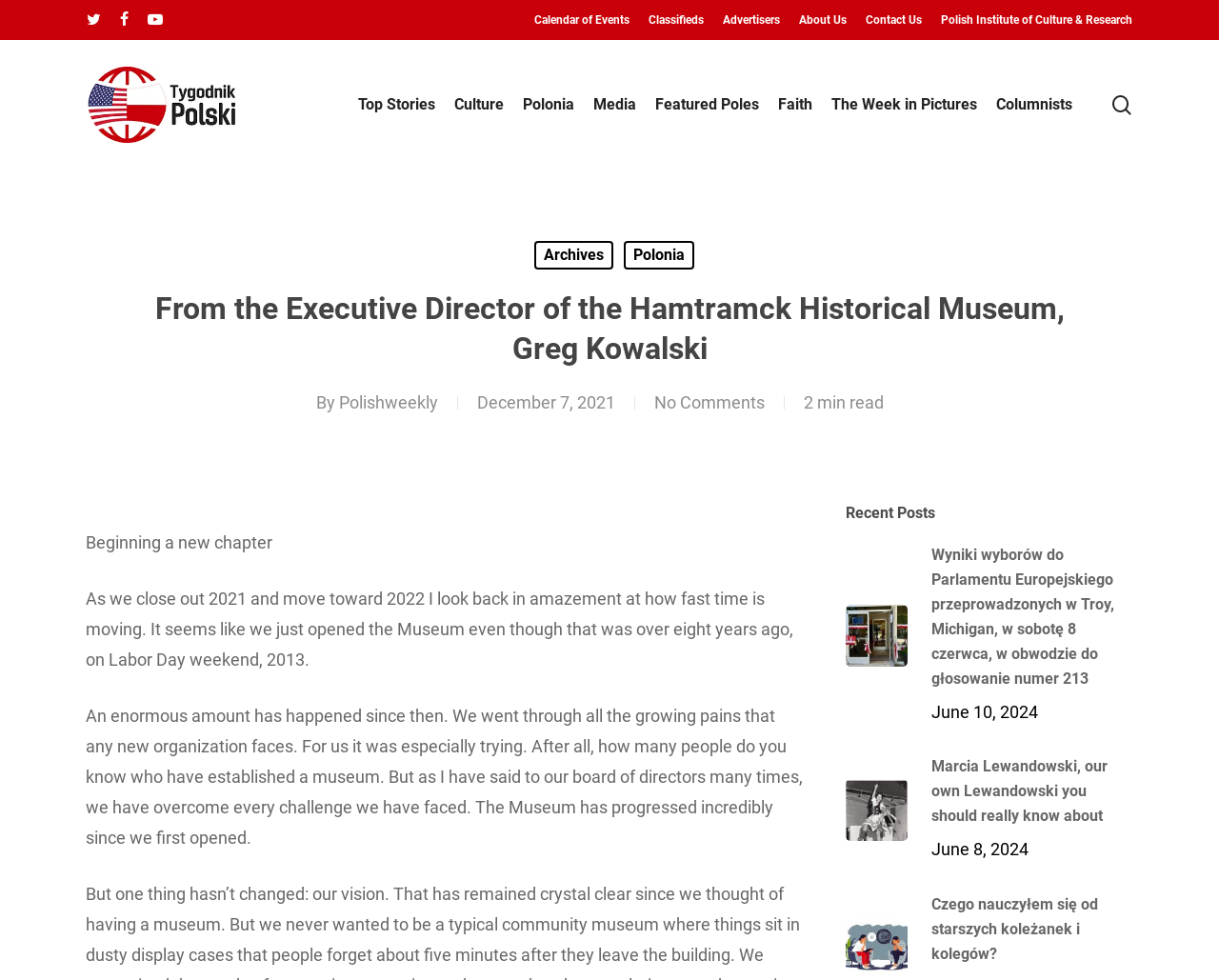Generate the text of the webpage's primary heading.

From the Executive Director of the Hamtramck Historical Museum, Greg Kowalski